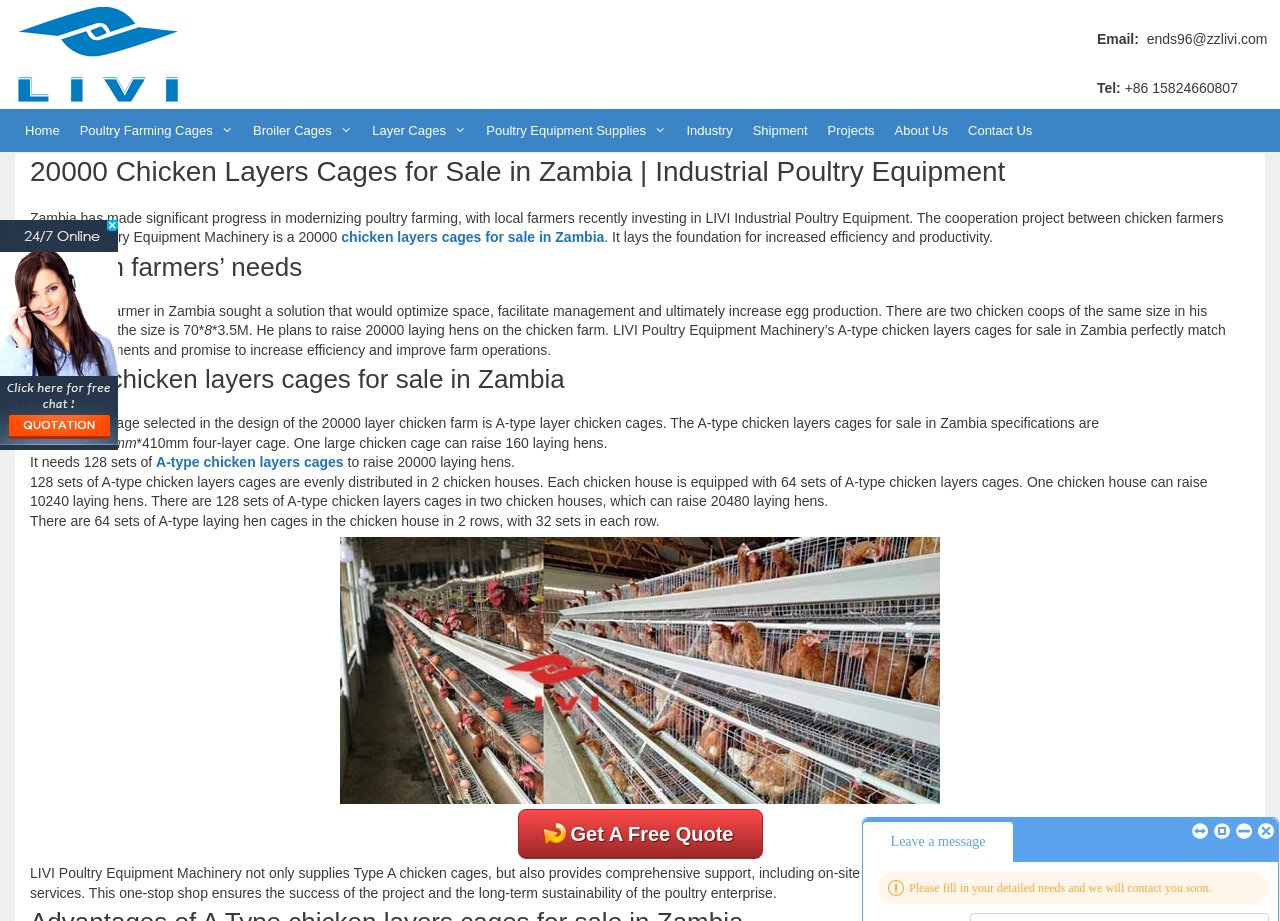What is the contact email of LIVI Industry? Refer to the image and provide a one-word or short phrase answer.

ends96@zzlivi.com